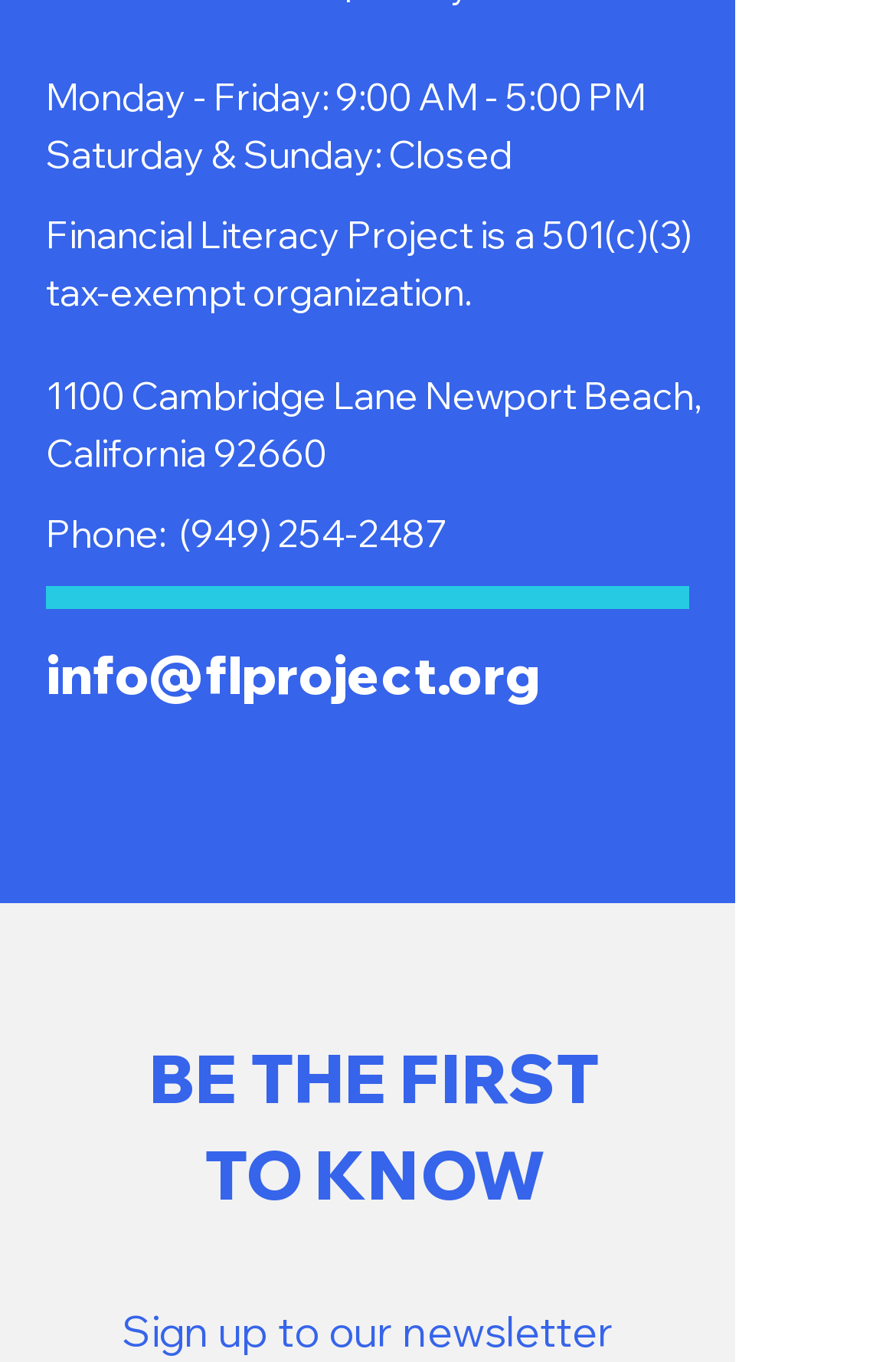What is the address of the organization?
Examine the screenshot and reply with a single word or phrase.

1100 Cambridge Lane Newport Beach, California 92660